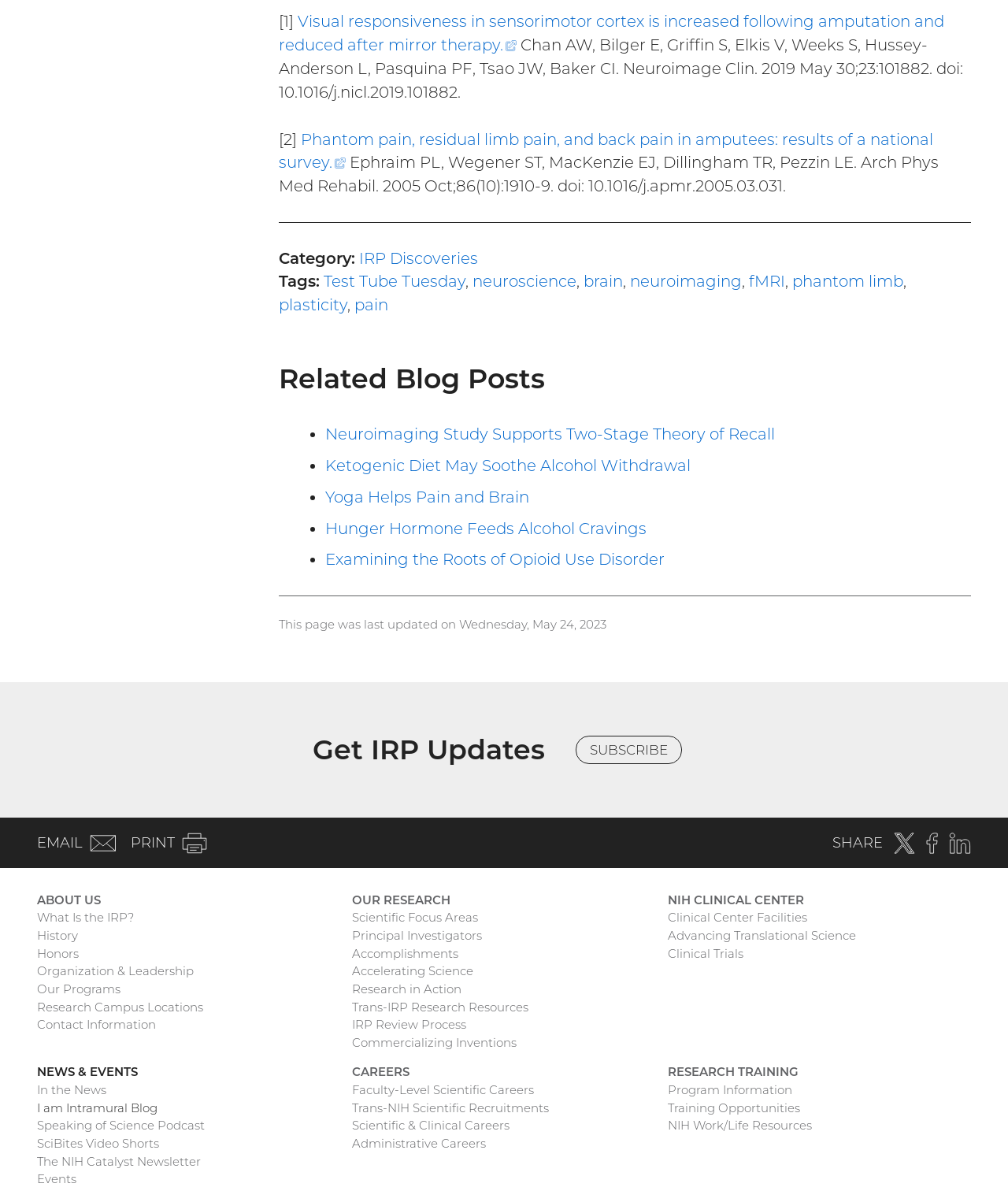Identify the bounding box for the UI element specified in this description: "fMRI". The coordinates must be four float numbers between 0 and 1, formatted as [left, top, right, bottom].

[0.743, 0.226, 0.779, 0.242]